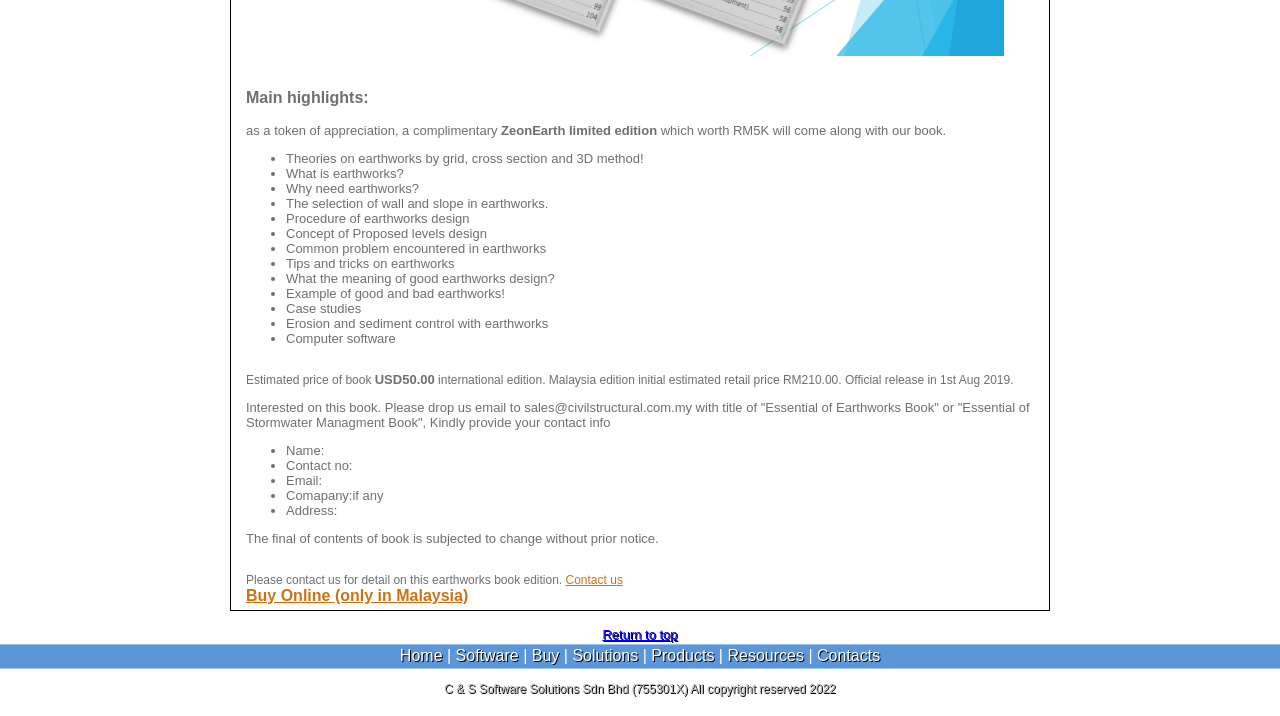Identify and provide the bounding box coordinates of the UI element described: "Return to top". The coordinates should be formatted as [left, top, right, bottom], with each number being a float between 0 and 1.

[0.471, 0.876, 0.529, 0.925]